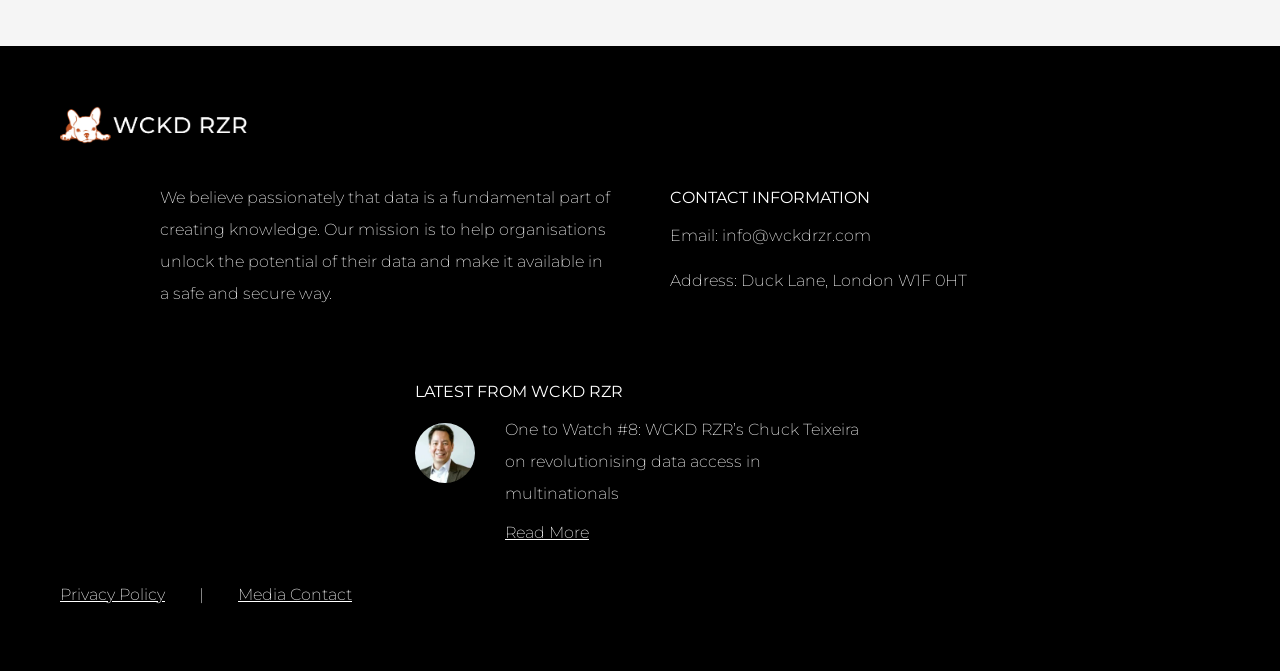How many links are there in the footer?
Give a comprehensive and detailed explanation for the question.

There are three links in the footer section: 'Privacy Policy', 'Media Contact', and a separator '|' in between.